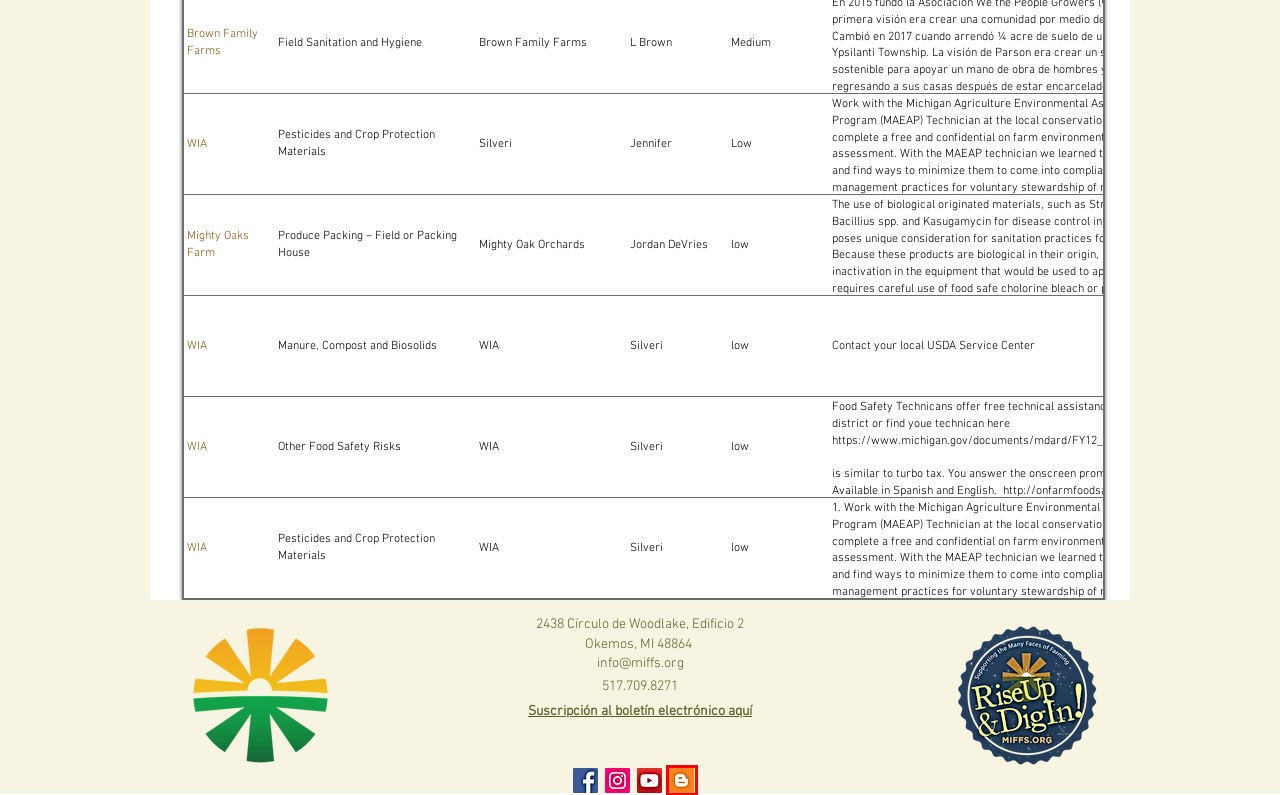You are presented with a screenshot of a webpage that includes a red bounding box around an element. Determine which webpage description best matches the page that results from clicking the element within the red bounding box. Here are the candidates:
A. Que Hacemos | Michigan Food & Farming Systems (MIFFS)
B. Español | Michigan Food & Farming Systems (MIFFS)
C. Brown Family Farms
D. Mighty Oaks Farm
E. MIFFS Membership
F. The Adventures of Mischievous Maude
G. Brubecker Farm
H. WIA

F